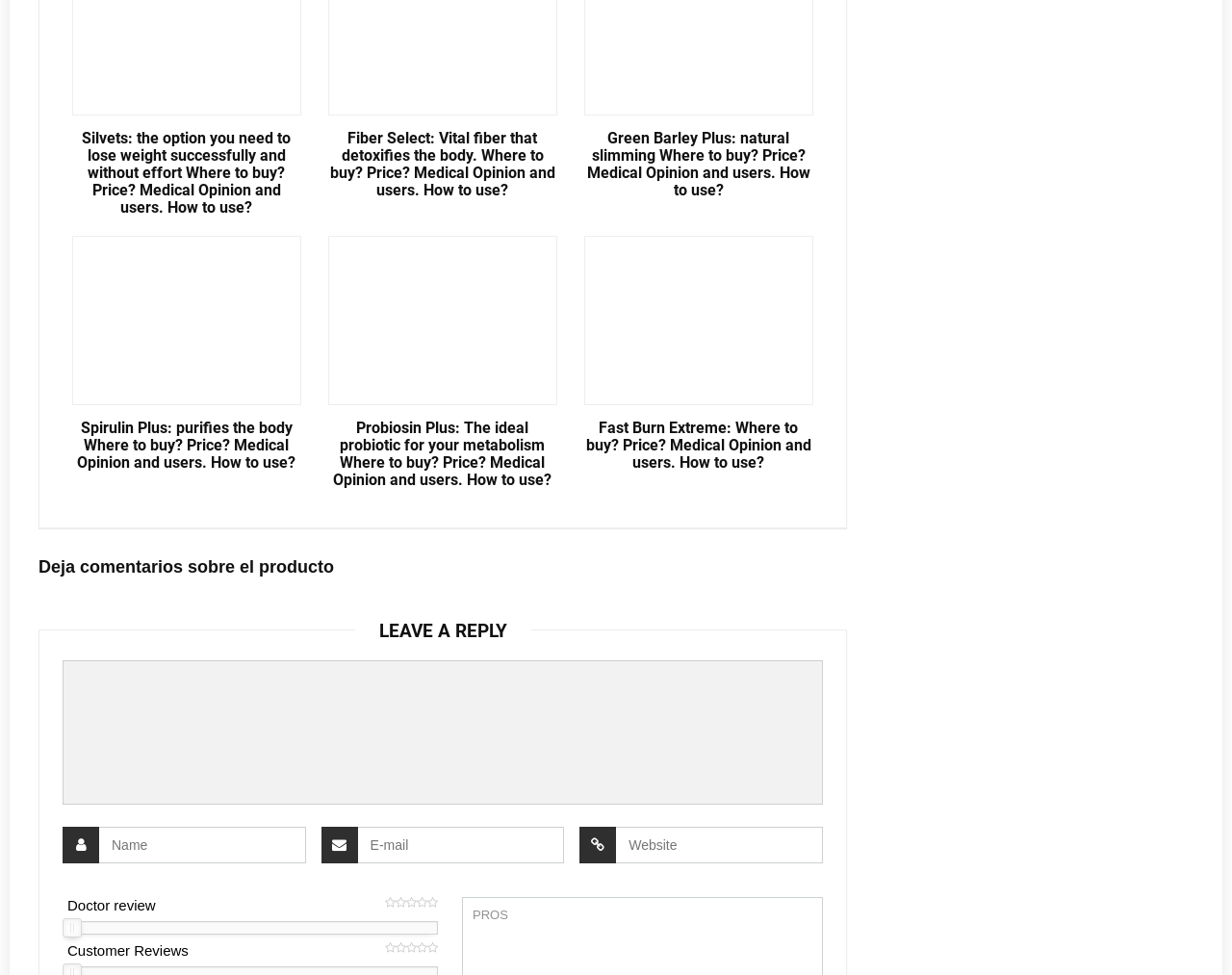Determine the bounding box coordinates of the region I should click to achieve the following instruction: "Read Doctor review". Ensure the bounding box coordinates are four float numbers between 0 and 1, i.e., [left, top, right, bottom].

[0.055, 0.92, 0.126, 0.937]